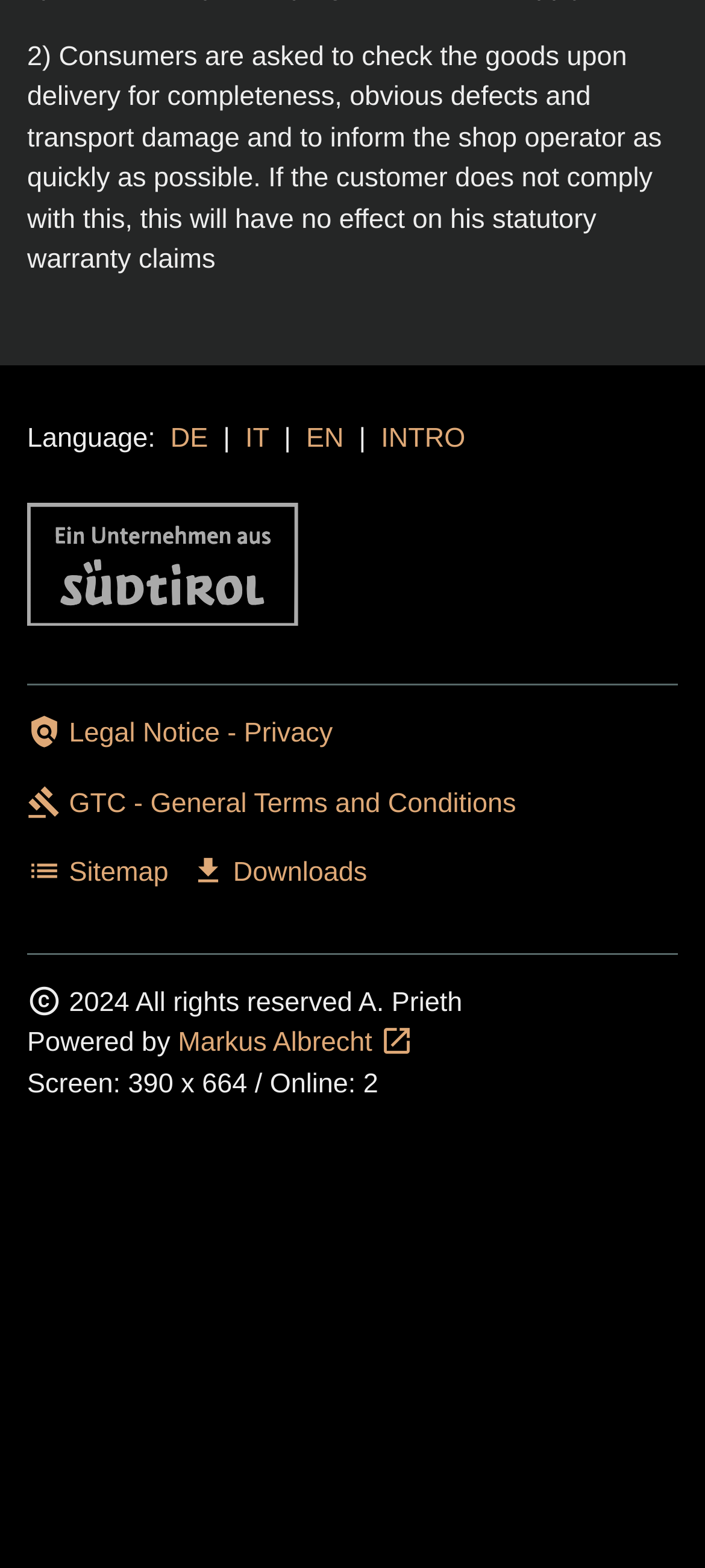What is the copyright year?
Look at the image and respond with a one-word or short-phrase answer.

2024